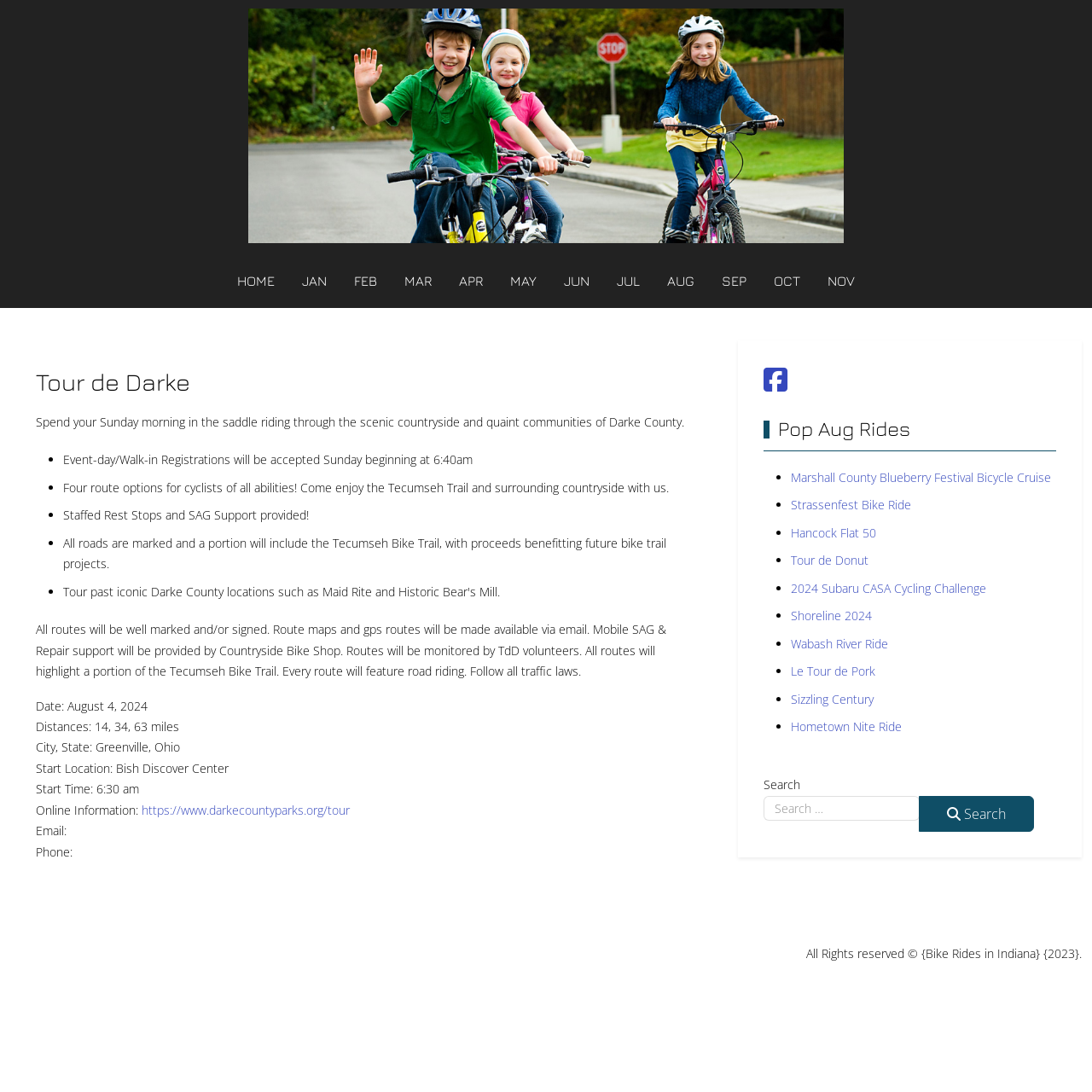Find the bounding box coordinates for the HTML element specified by: "2024 Subaru CASA Cycling Challenge".

[0.724, 0.531, 0.903, 0.546]